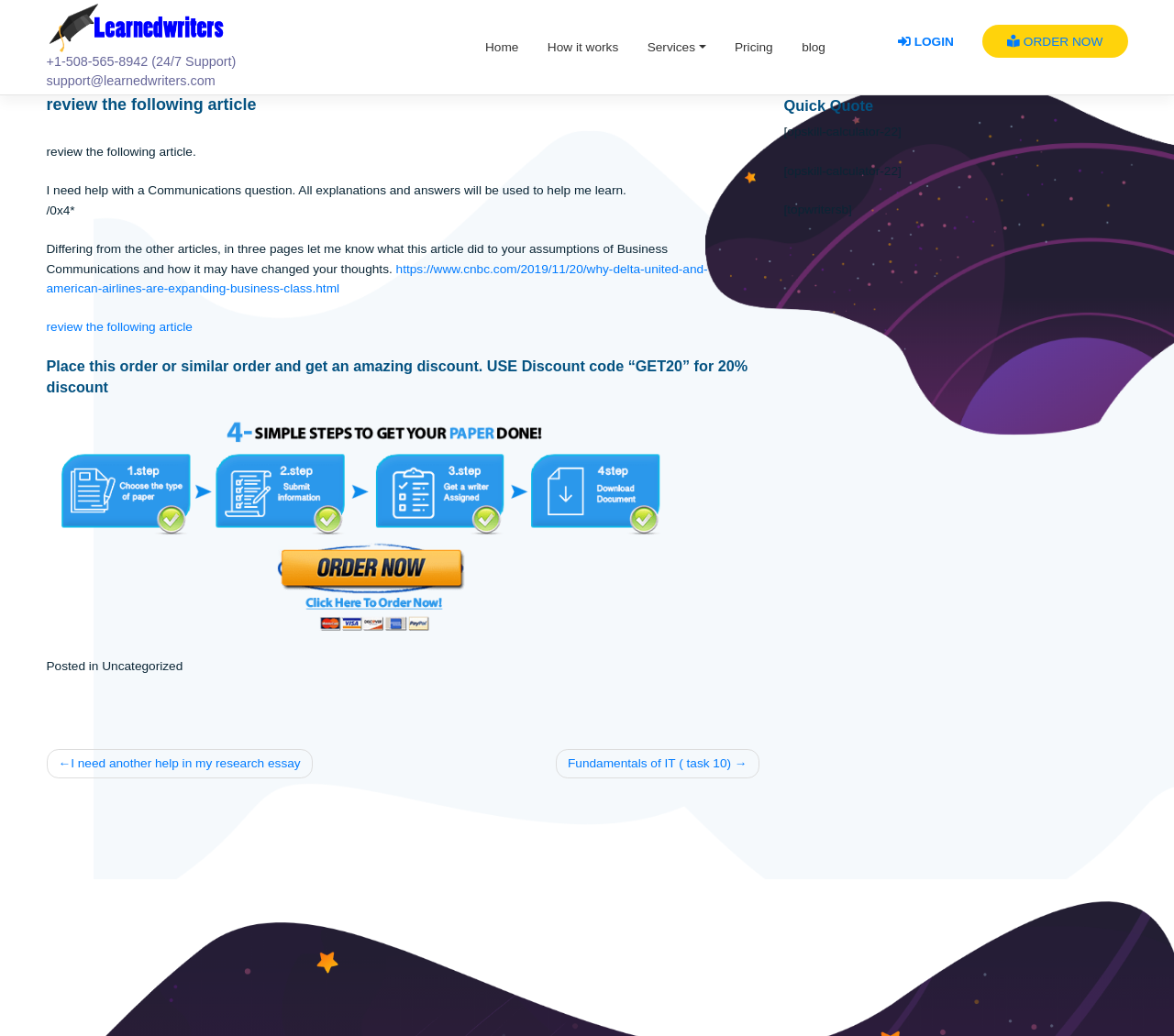What is the discount code for 20% off?
Please provide a comprehensive answer based on the contents of the image.

I found the discount code by reading the heading that says 'Place this order or similar order and get an amazing discount. USE Discount code “GET20” for 20% discount'.